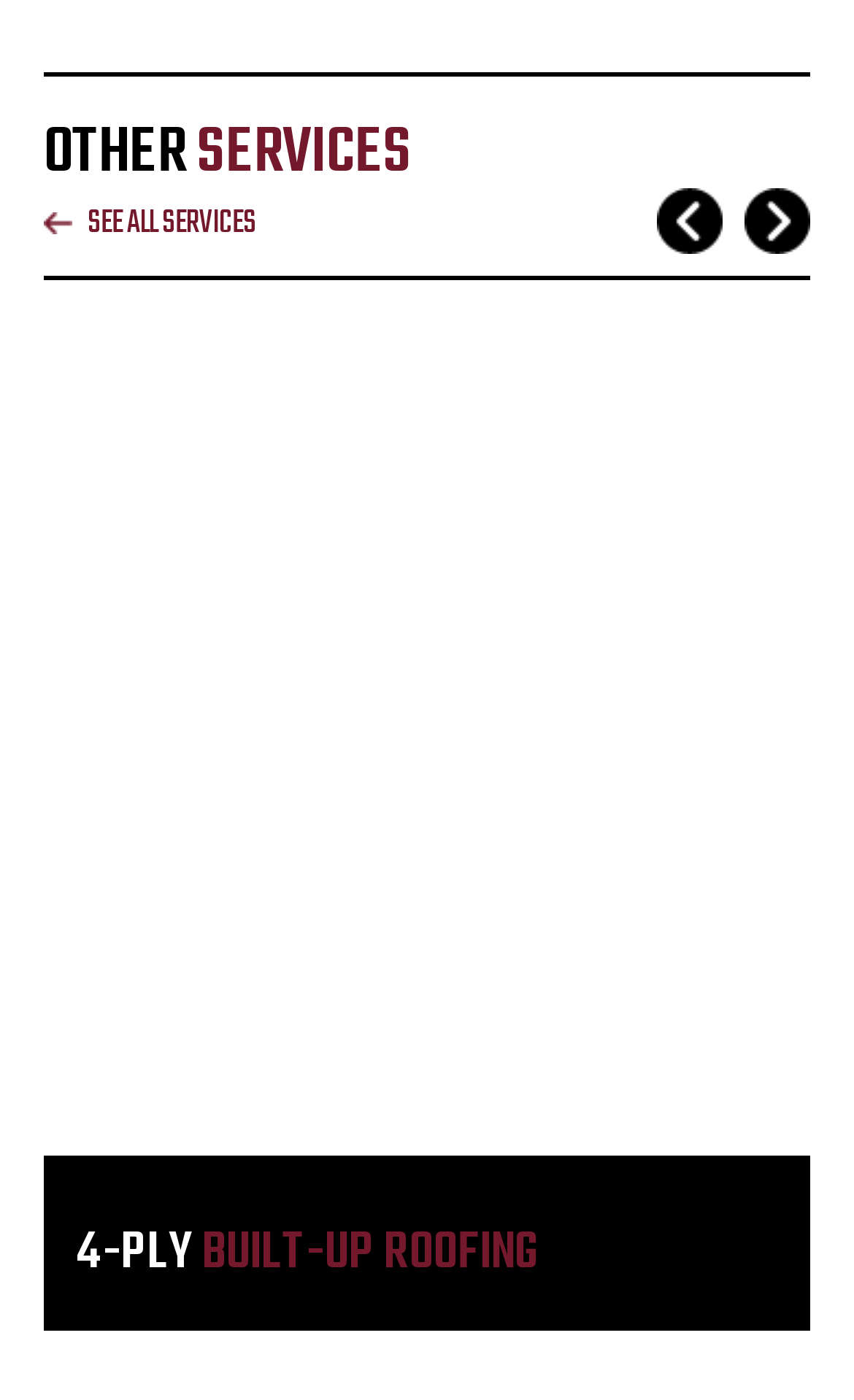Determine the bounding box for the described UI element: "See All Services".

[0.051, 0.143, 0.3, 0.178]